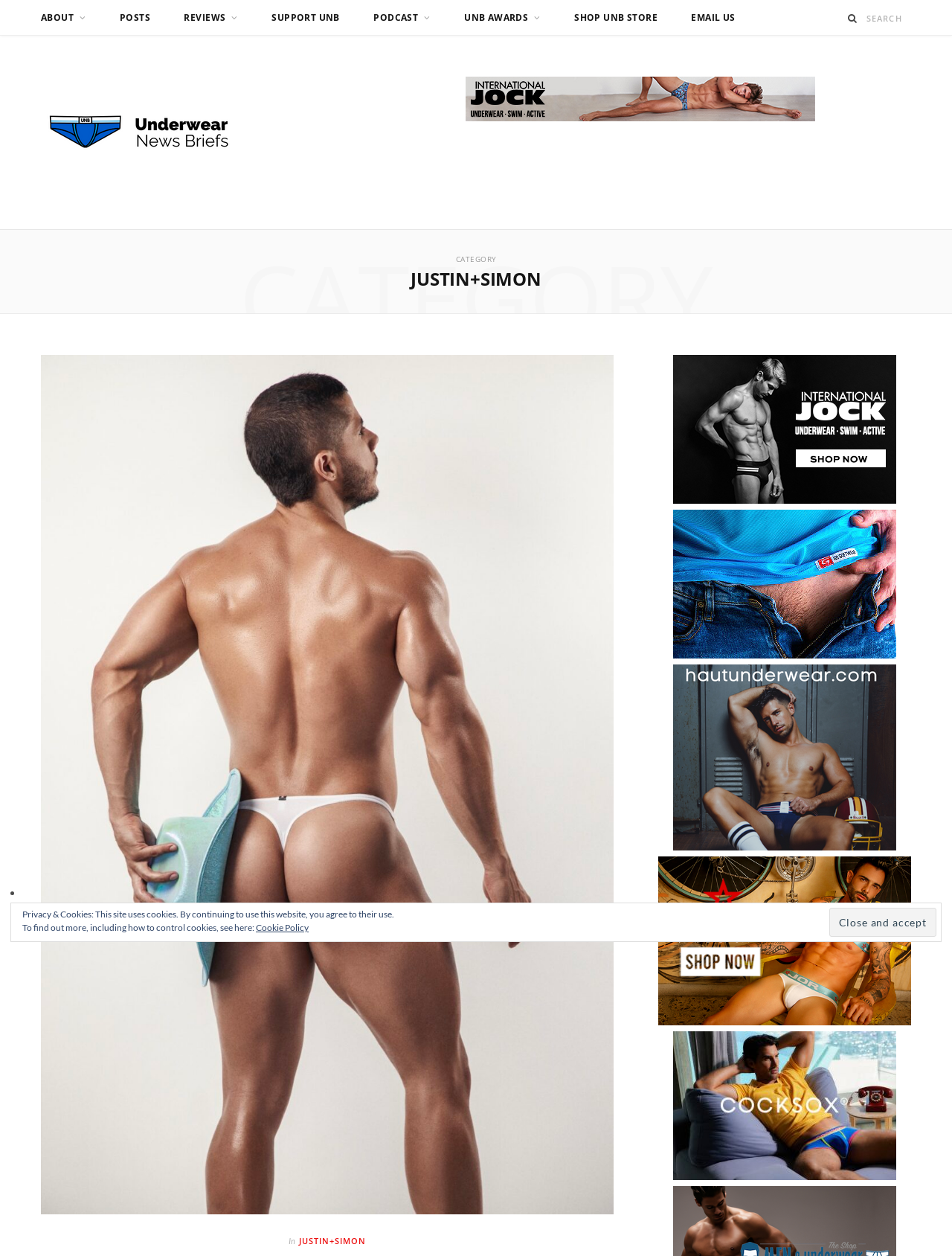Determine the bounding box coordinates of the clickable region to follow the instruction: "Search for something".

[0.91, 0.006, 0.957, 0.023]